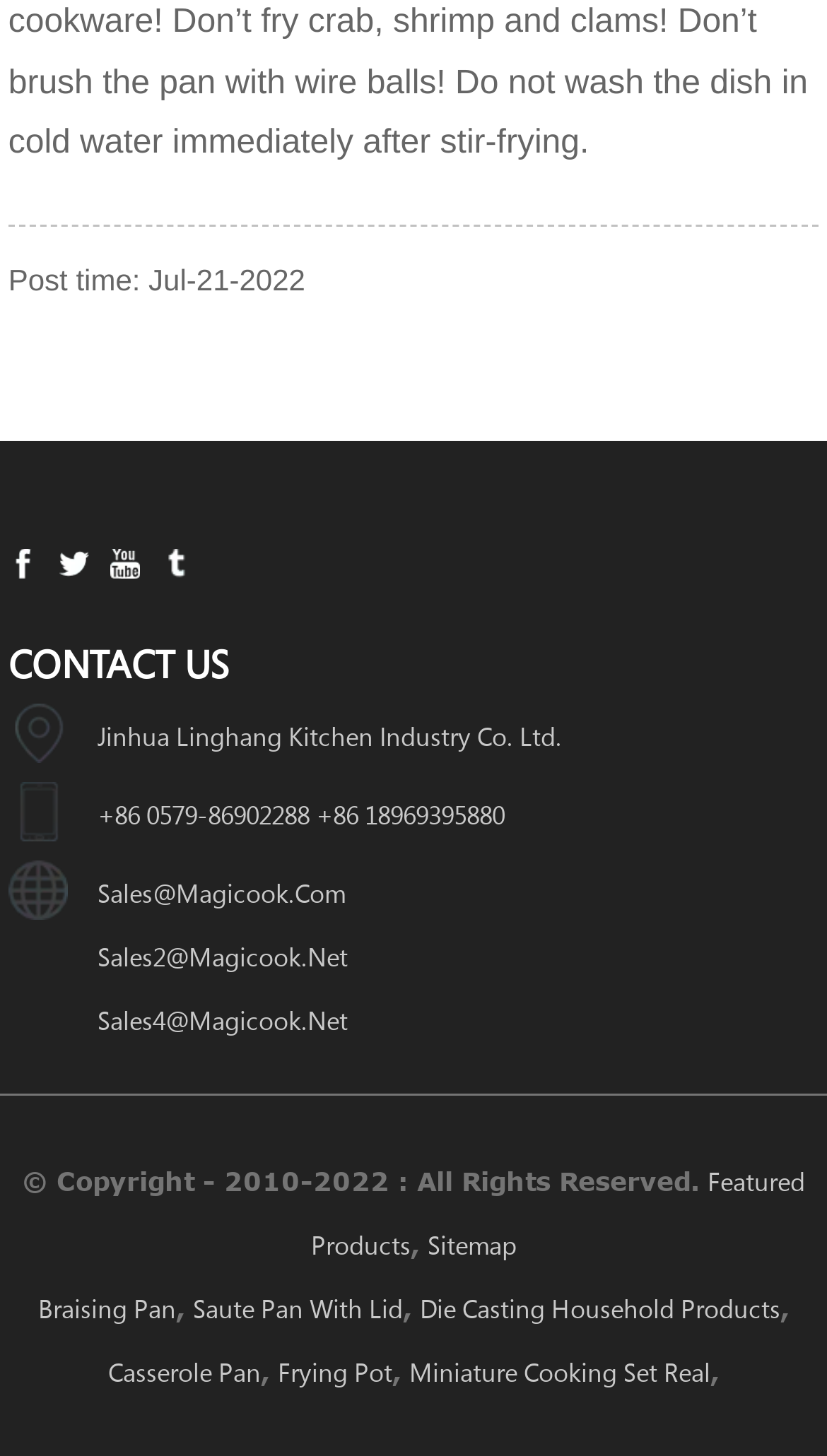Using the information from the screenshot, answer the following question thoroughly:
How many phone numbers are listed?

There are two phone numbers listed, which can be found in the link elements with the texts '+86 0579-86902288' and '+86 18969395880' located at the coordinates [0.118, 0.548, 0.374, 0.571] and [0.382, 0.548, 0.61, 0.571] respectively.